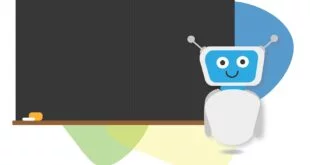Describe all the aspects of the image extensively.

The image features a cheerful cartoon robot standing alongside a blackboard. The robot has a friendly, smiling face with bright blue accents and is designed with a rounded, simplistic body shape. Its antennas with small orbs on the ends add a playful touch. The blackboard, located on the left side, conveys an educational theme, suggesting a context of learning or teaching. A chalk piece rests at the bottom of the blackboard, enhancing the classroom-like atmosphere. The background is colorful, with abstract shapes in subtle greens and blues, emphasizing a vibrant and engaging environment for discussions around productivity and technology, particularly related to chatbots. This image is likely associated with the article titled "Maximizing Productivity with Chatbots," which highlights the impact of chatbots in enhancing efficiency.